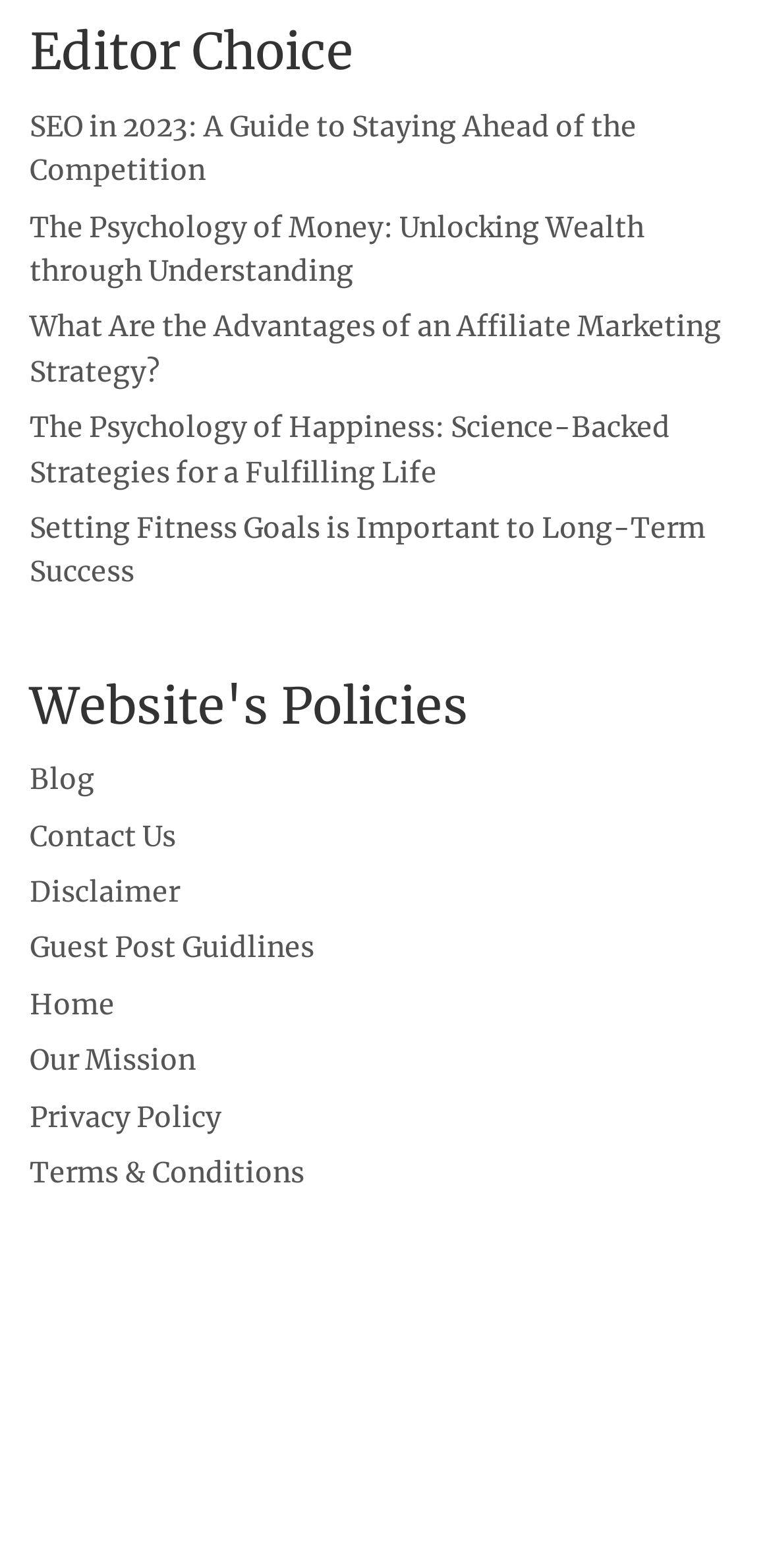Determine the coordinates of the bounding box for the clickable area needed to execute this instruction: "Visit the blog page".

[0.038, 0.486, 0.123, 0.508]